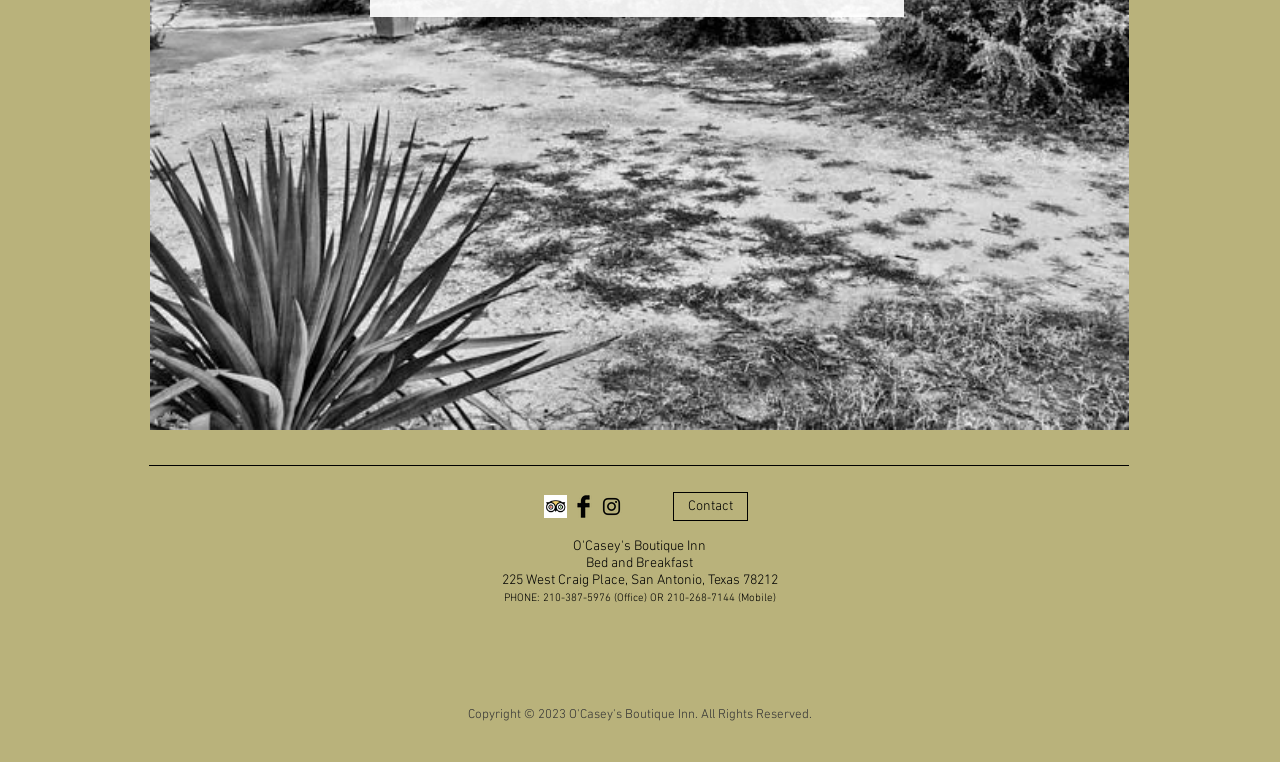From the webpage screenshot, predict the bounding box coordinates (top-left x, top-left y, bottom-right x, bottom-right y) for the UI element described here: aria-label="Facebook Basic Black"

[0.447, 0.65, 0.465, 0.68]